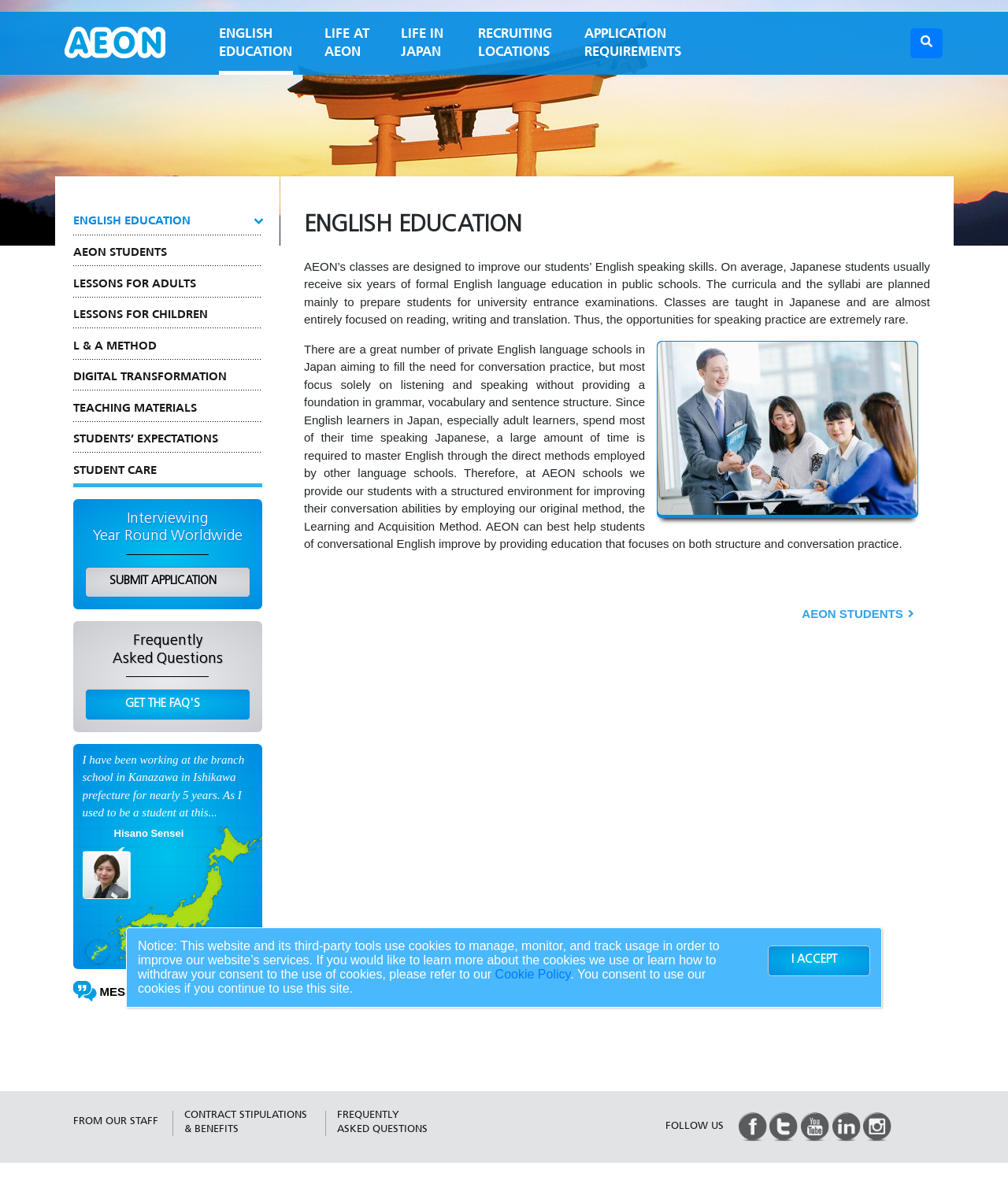Locate the bounding box coordinates of the element's region that should be clicked to carry out the following instruction: "Go to AEON STUDENTS page". The coordinates need to be four float numbers between 0 and 1, i.e., [left, top, right, bottom].

[0.072, 0.207, 0.26, 0.219]